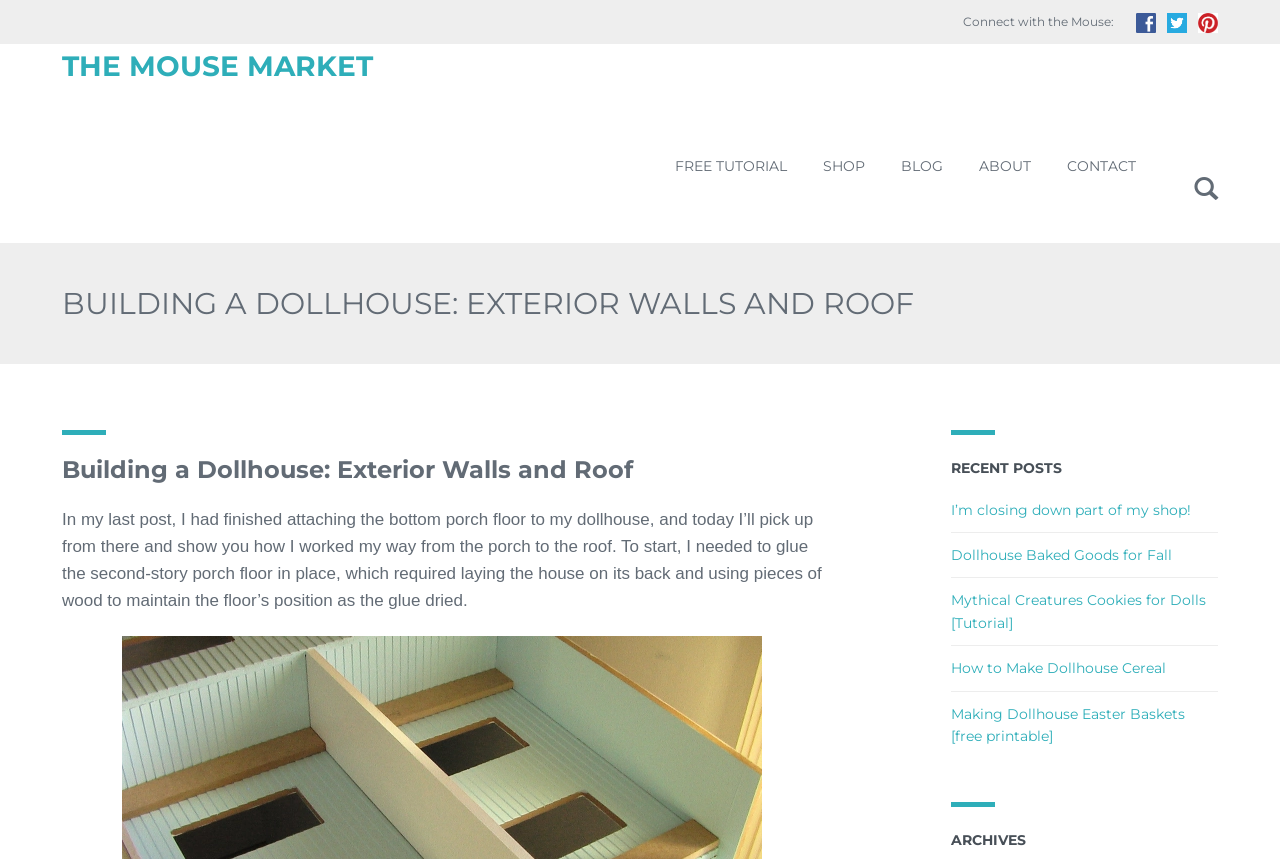Mark the bounding box of the element that matches the following description: "Free Tutorial".

[0.515, 0.129, 0.627, 0.257]